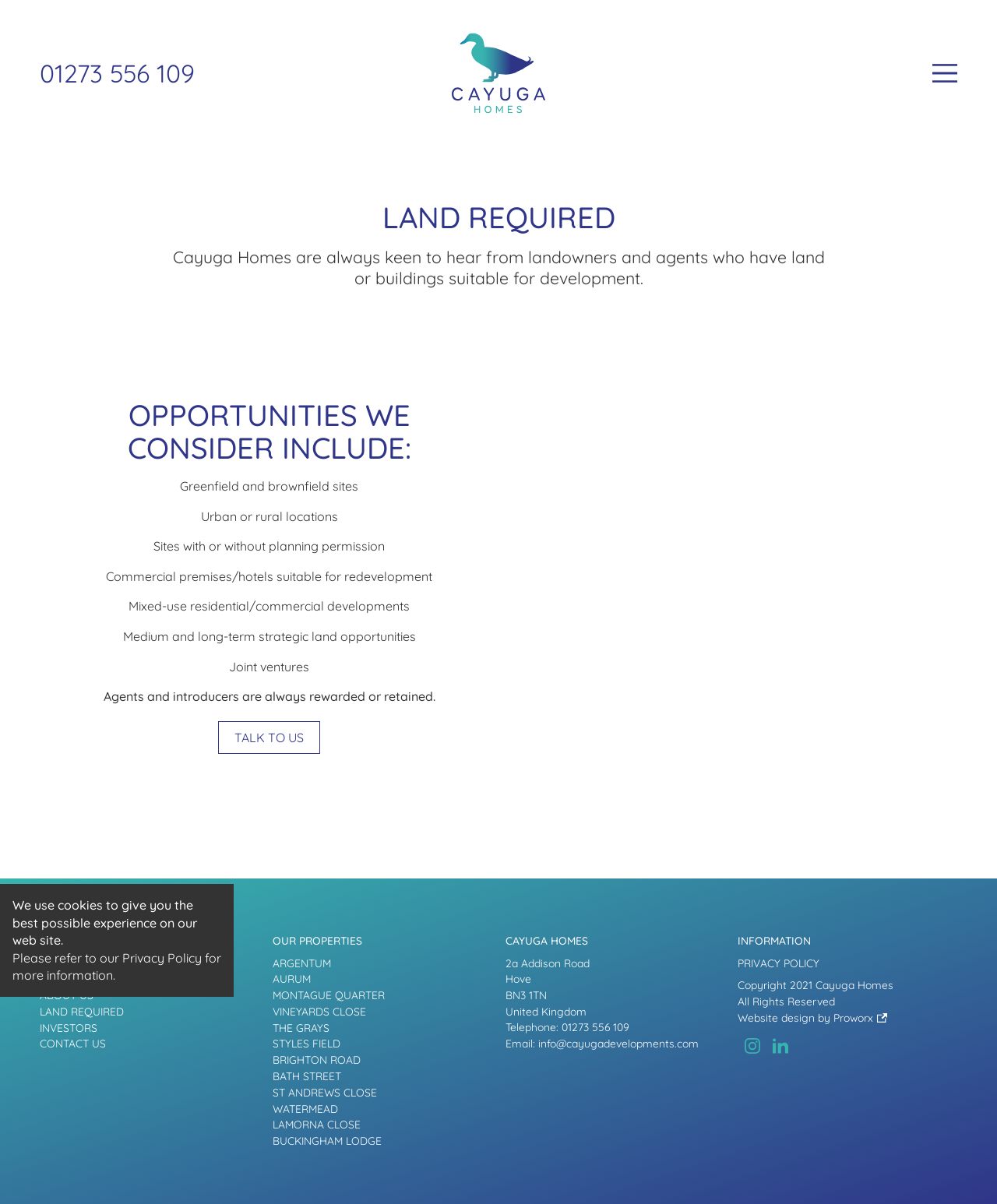Respond to the question below with a single word or phrase:
What is the email address of Cayuga Homes?

info@cayugadevelopments.com